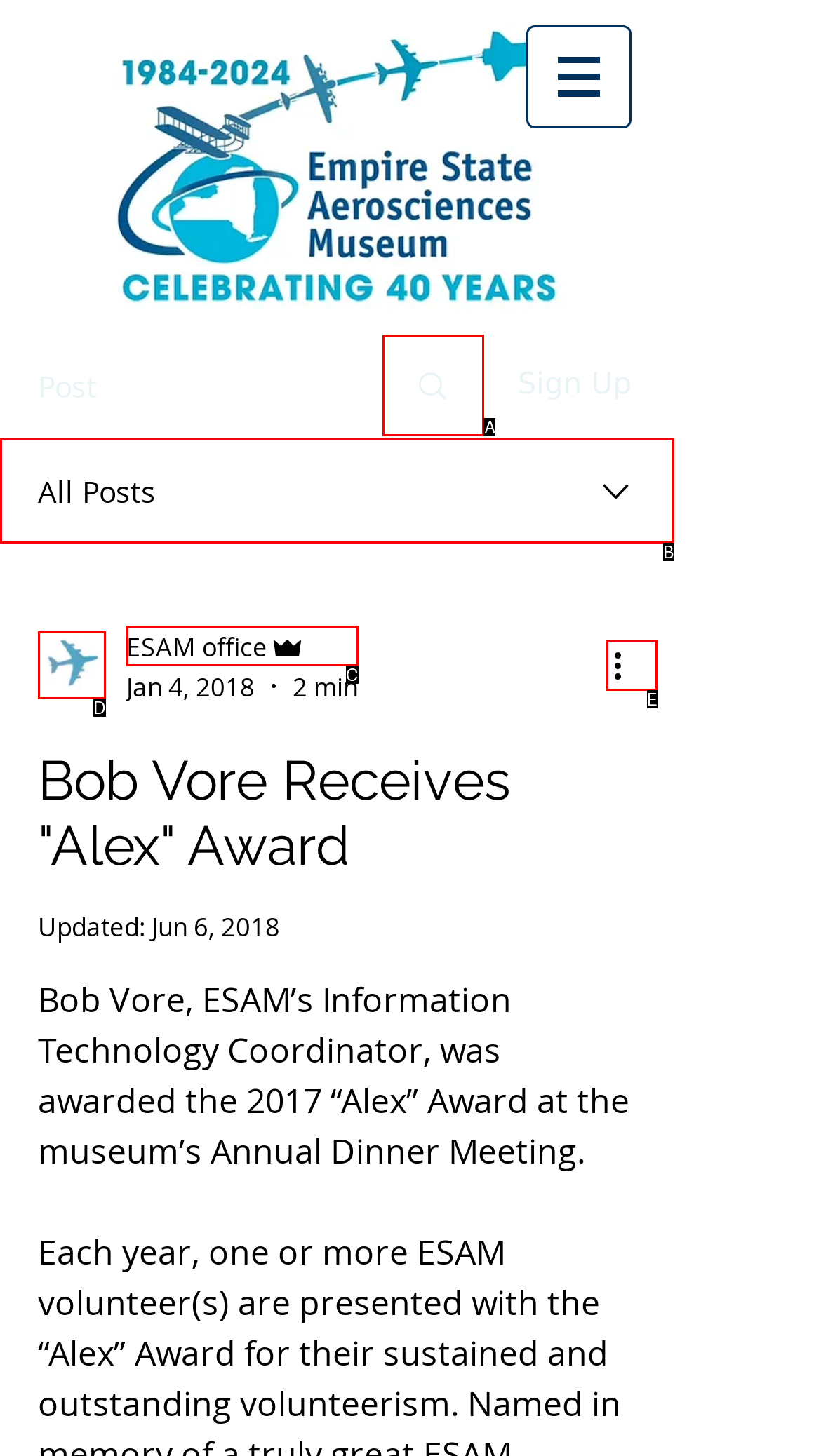Select the letter that corresponds to the description: alt="UC Irvine Clinical Trials". Provide your answer using the option's letter.

None